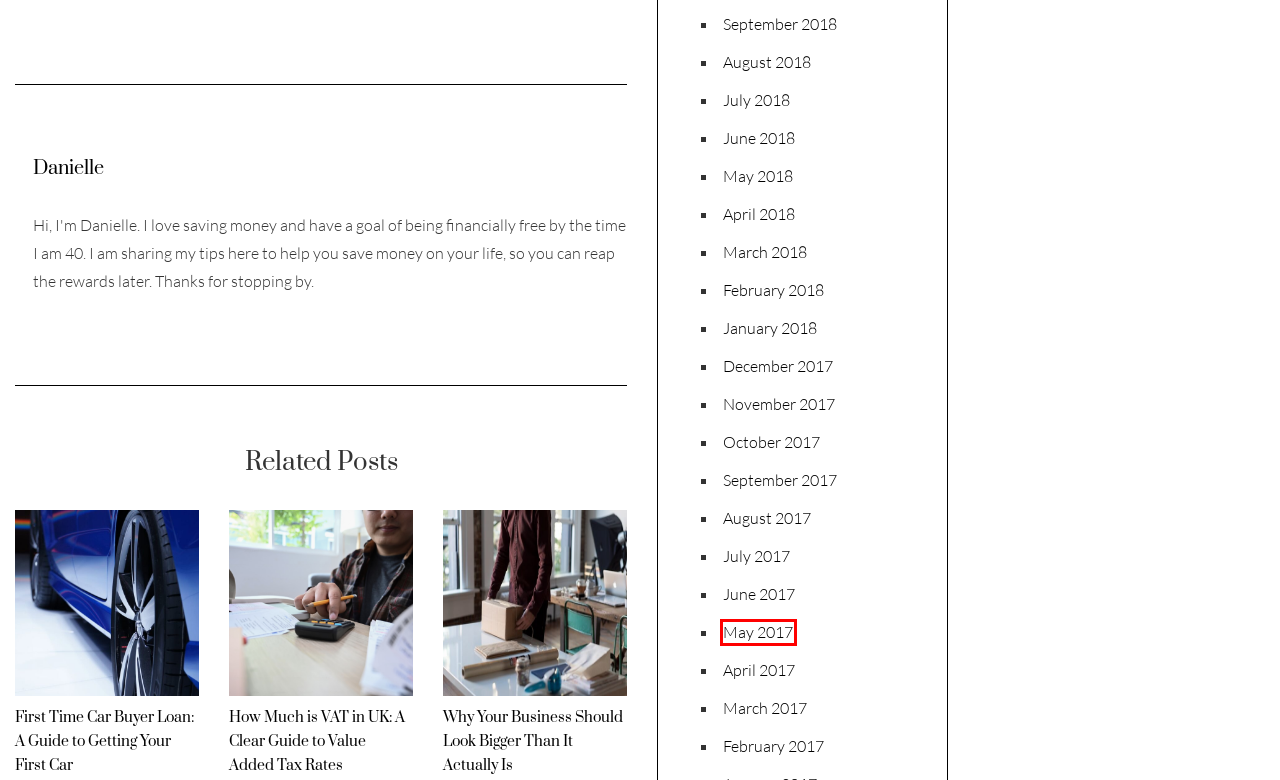Check out the screenshot of a webpage with a red rectangle bounding box. Select the best fitting webpage description that aligns with the new webpage after clicking the element inside the bounding box. Here are the candidates:
A. January 2018 - Dollars From Sense
B. August 2017 - Dollars From Sense
C. May 2017 - Dollars From Sense
D. March 2017 - Dollars From Sense
E. April 2018 - Dollars From Sense
F. July 2017 - Dollars From Sense
G. April 2017 - Dollars From Sense
H. Why Your Business Should Look Bigger Than It Actually Is - Dollars From Sense

C